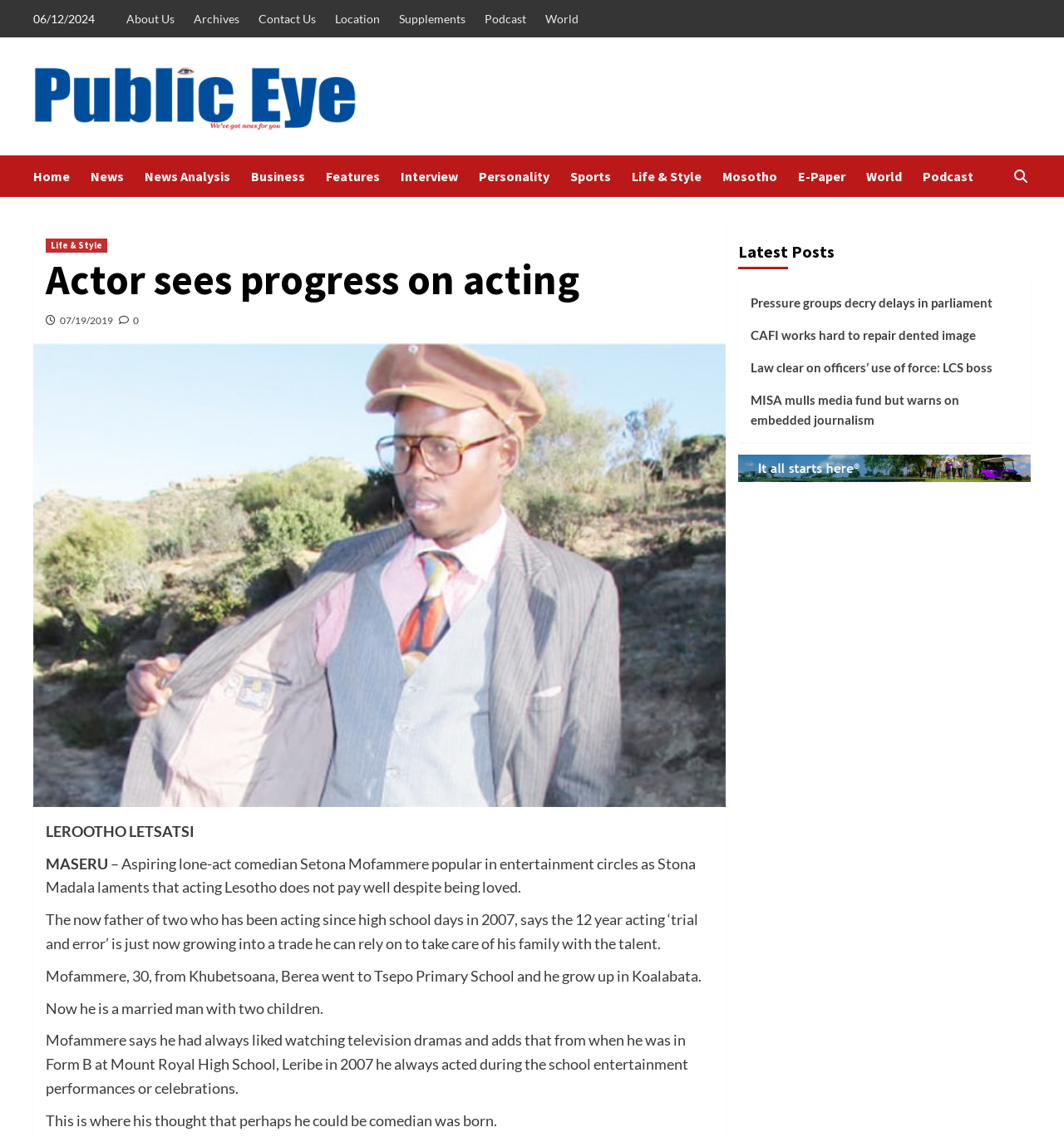Offer a detailed explanation of the webpage layout and contents.

The webpage appears to be a news article page with a focus on entertainment. At the top, there is a date "06/12/2024" and a navigation menu with links to various sections such as "About Us", "Archives", "Contact Us", and more. Below the navigation menu, there is a prominent header with the title "Actor sees progress on acting".

The main content of the page is an article about an aspiring comedian, Setona Mofammere, who discusses his struggles and progress in the acting industry in Lesotho. The article is divided into several paragraphs, with the first paragraph introducing Mofammere and his background. The subsequent paragraphs provide more details about his experiences and thoughts on acting.

To the right of the main article, there is a sidebar with a heading "Latest Posts" and a list of links to other news articles, including "Pressure groups decry delays in parliament", "CAFI works hard to repair dented image", and more. Above the sidebar, there is a small icon with a link to a podcast.

At the very top of the page, there is a secondary navigation menu with links to various categories such as "Home", "News", "News Analysis", "Business", and more.